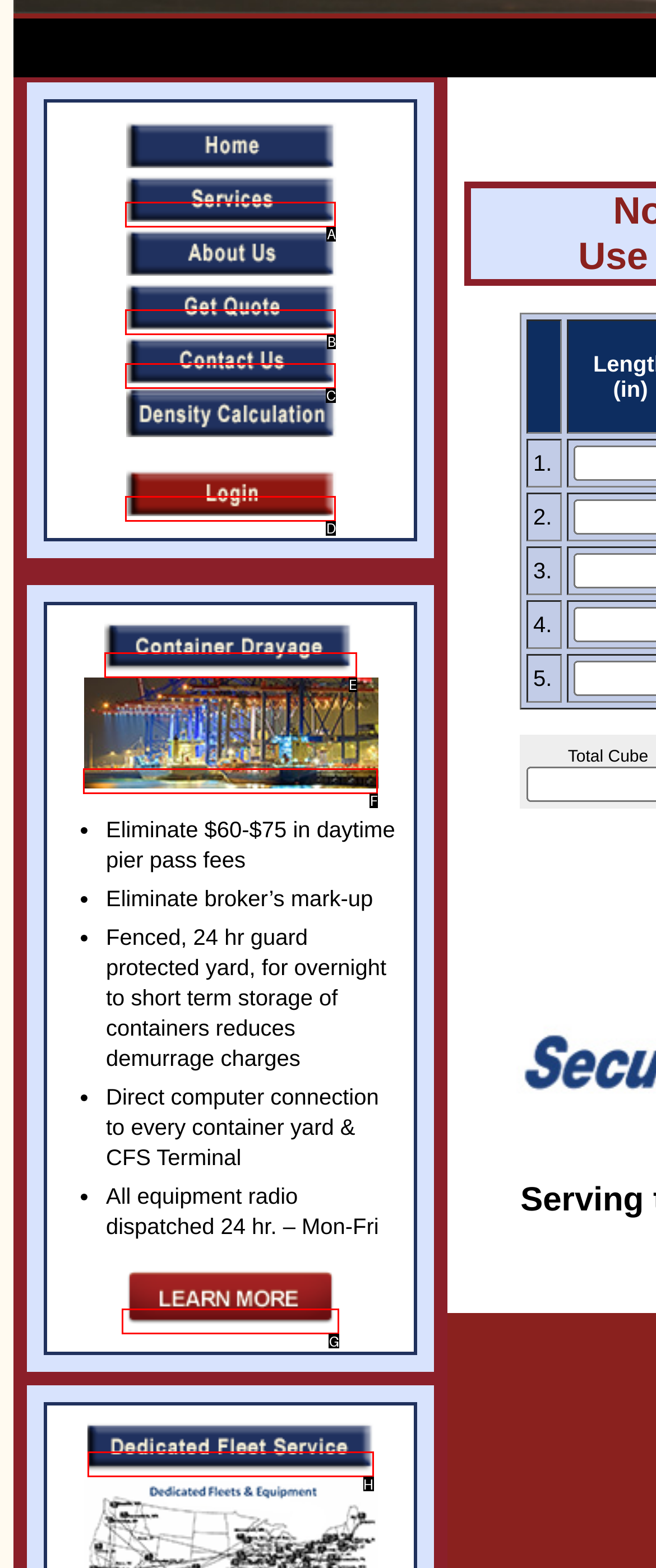Identify the HTML element that corresponds to the following description: Wolfe Hospitality (NP Distributors) Provide the letter of the best matching option.

None